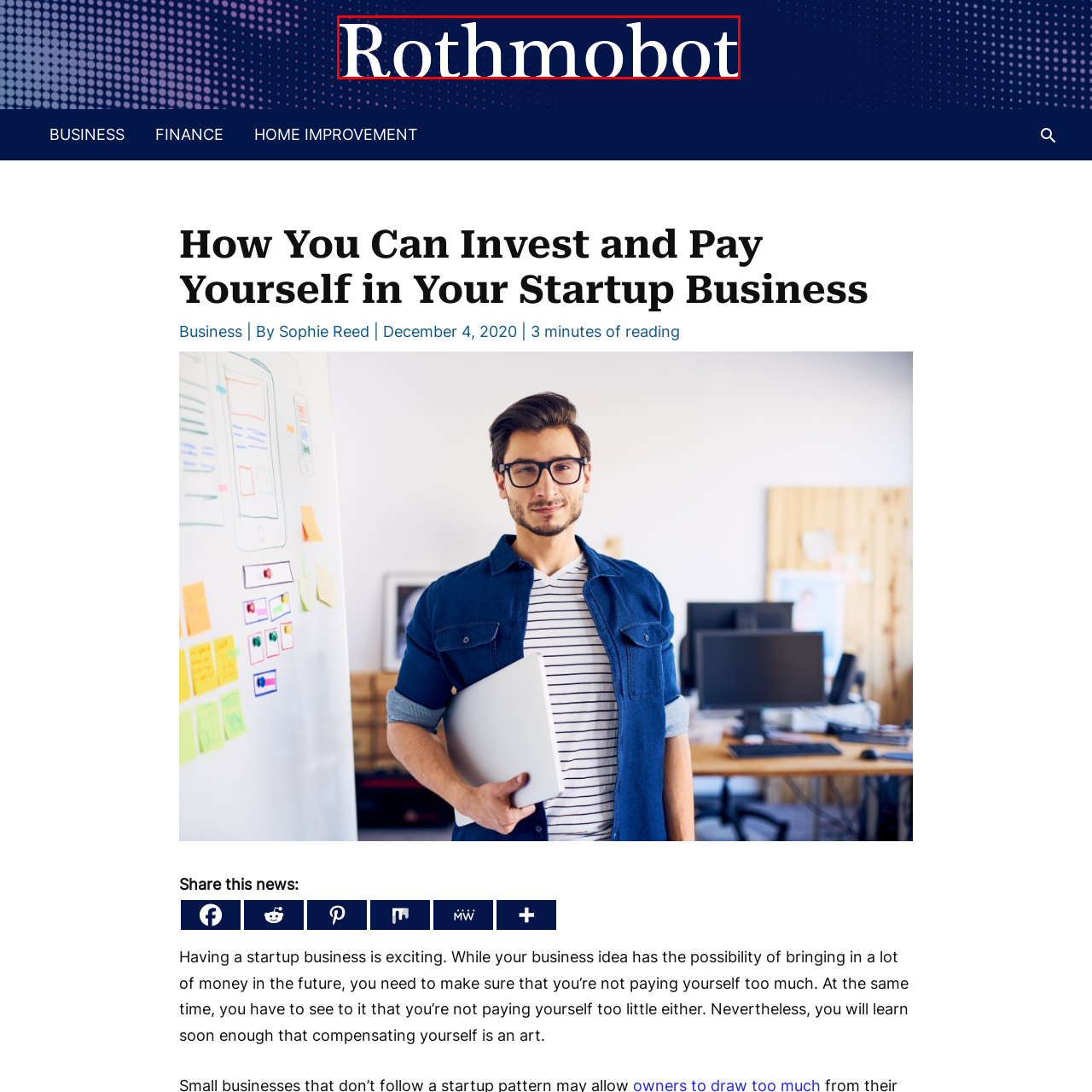Focus your attention on the picture enclosed within the red border and formulate a detailed answer to the question below, using the image as your primary reference: 
What is the font style of the 'Rothmobot' text?

The caption describes the font of the 'Rothmobot' text as bold and elegant, implying a sense of sophistication and modernity.